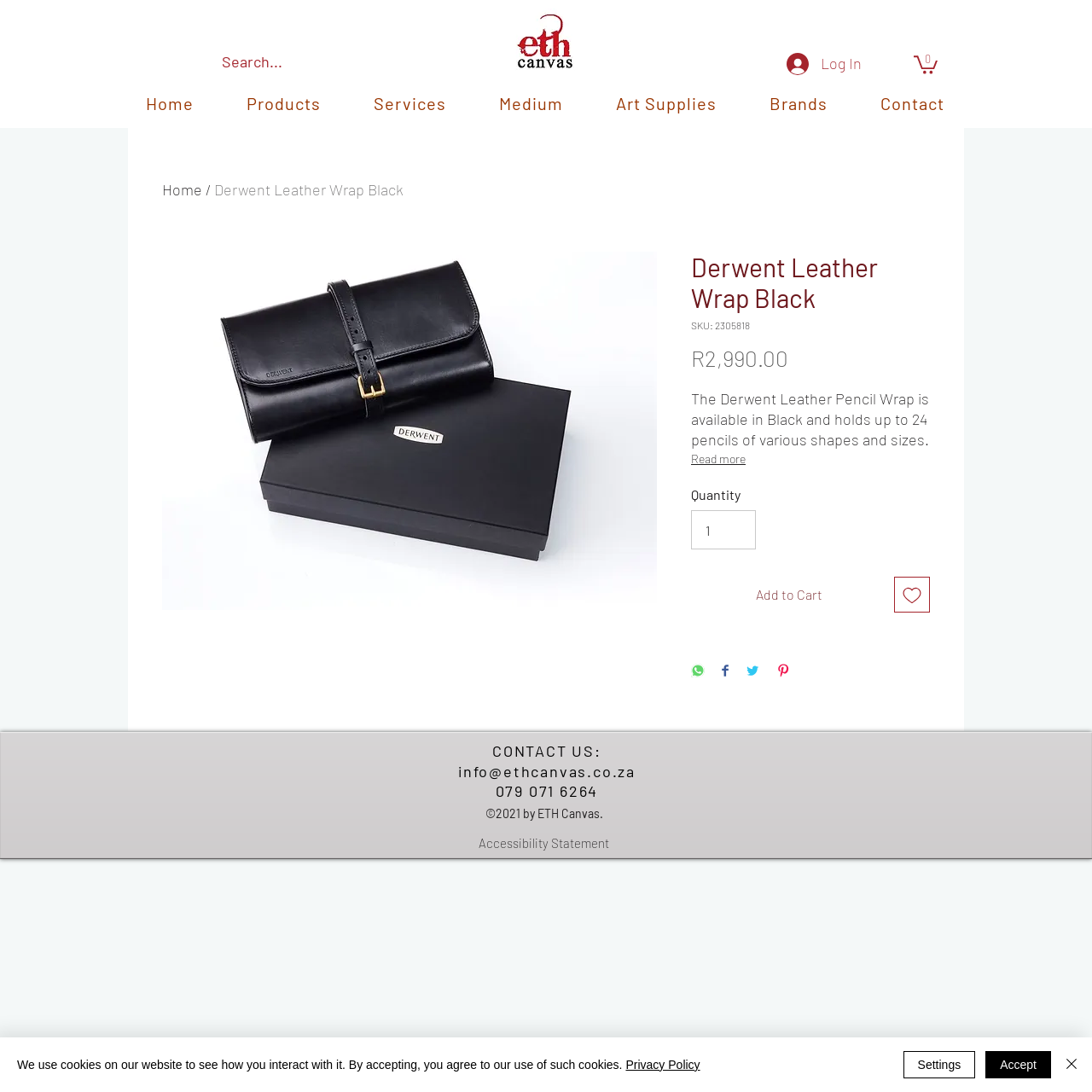With reference to the image, please provide a detailed answer to the following question: What is the material used to make this product?

I found the answer by reading the product description, which states that the product is 'made in Britain from the very best quality, soft Italian leather'.